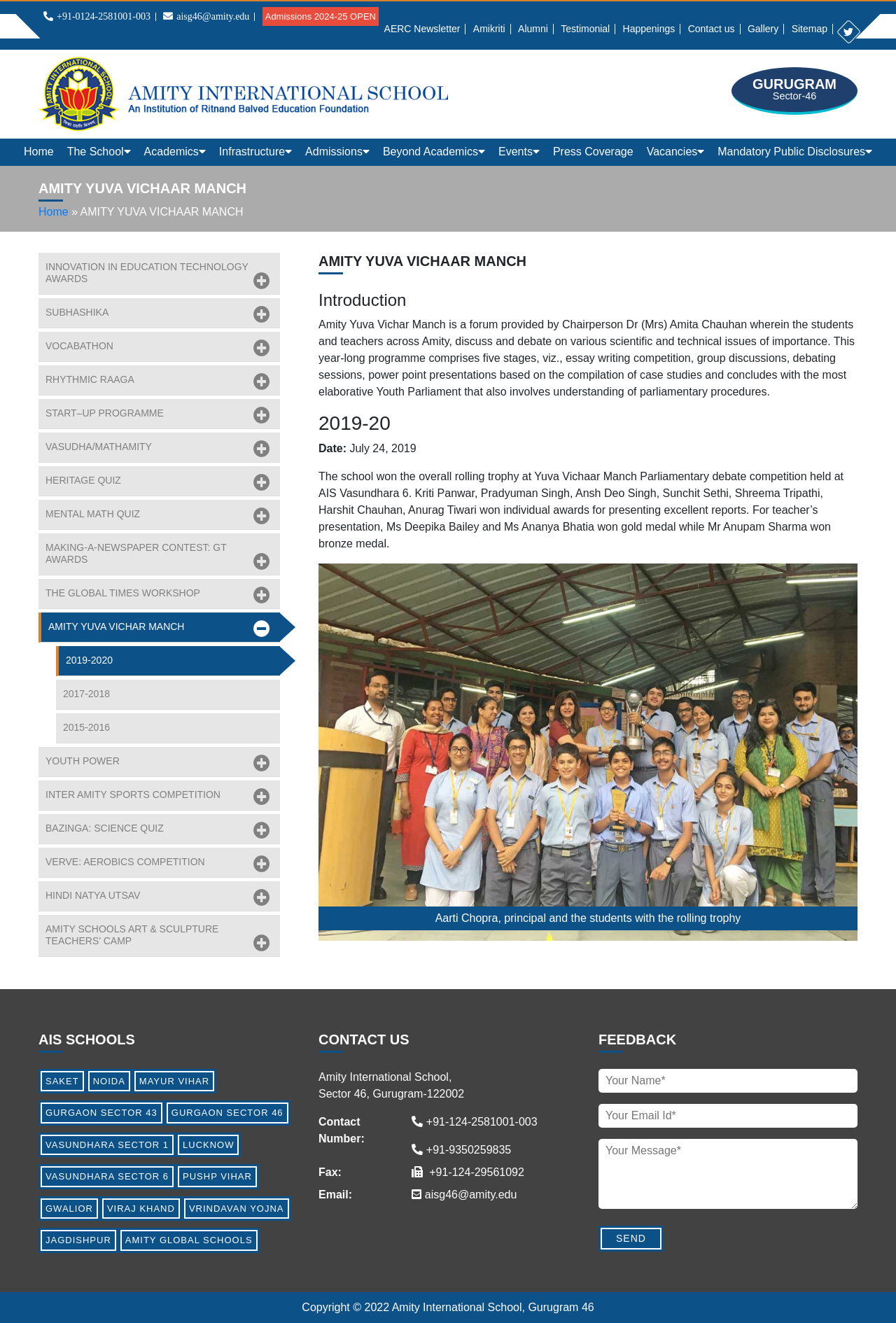Using the information in the image, give a comprehensive answer to the question: 
What is the phone number of the school?

The phone number of the school can be found at the top of the webpage, in the first link element, which is '+91-0124-2581001-003'.